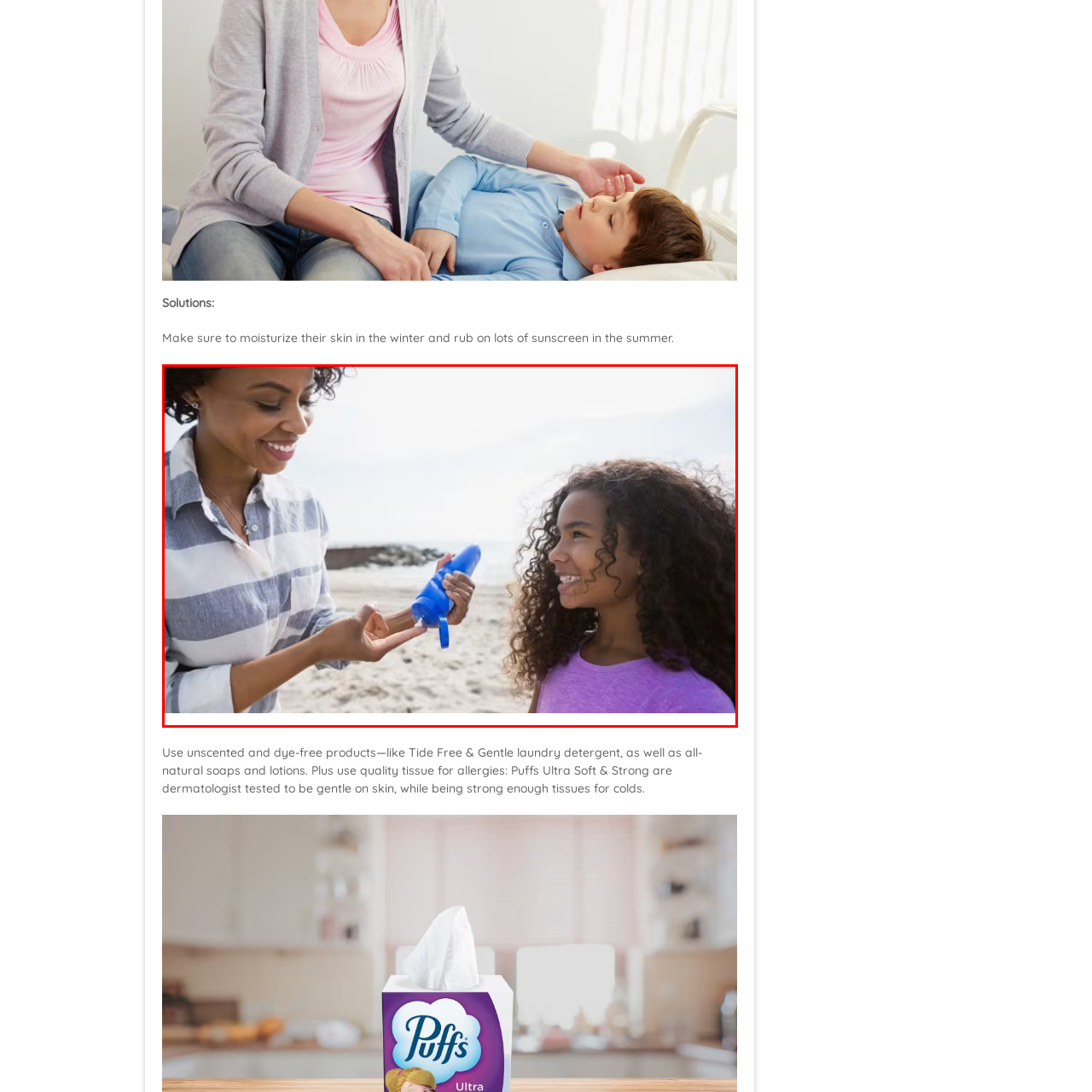What is the setting of this scene?
Please examine the image within the red bounding box and provide a comprehensive answer based on the visual details you observe.

Behind the mother and daughter, the serene beach stretches out with gentle waves, highlighting the importance of skincare in sunny environments and the loving relationship between parent and child.